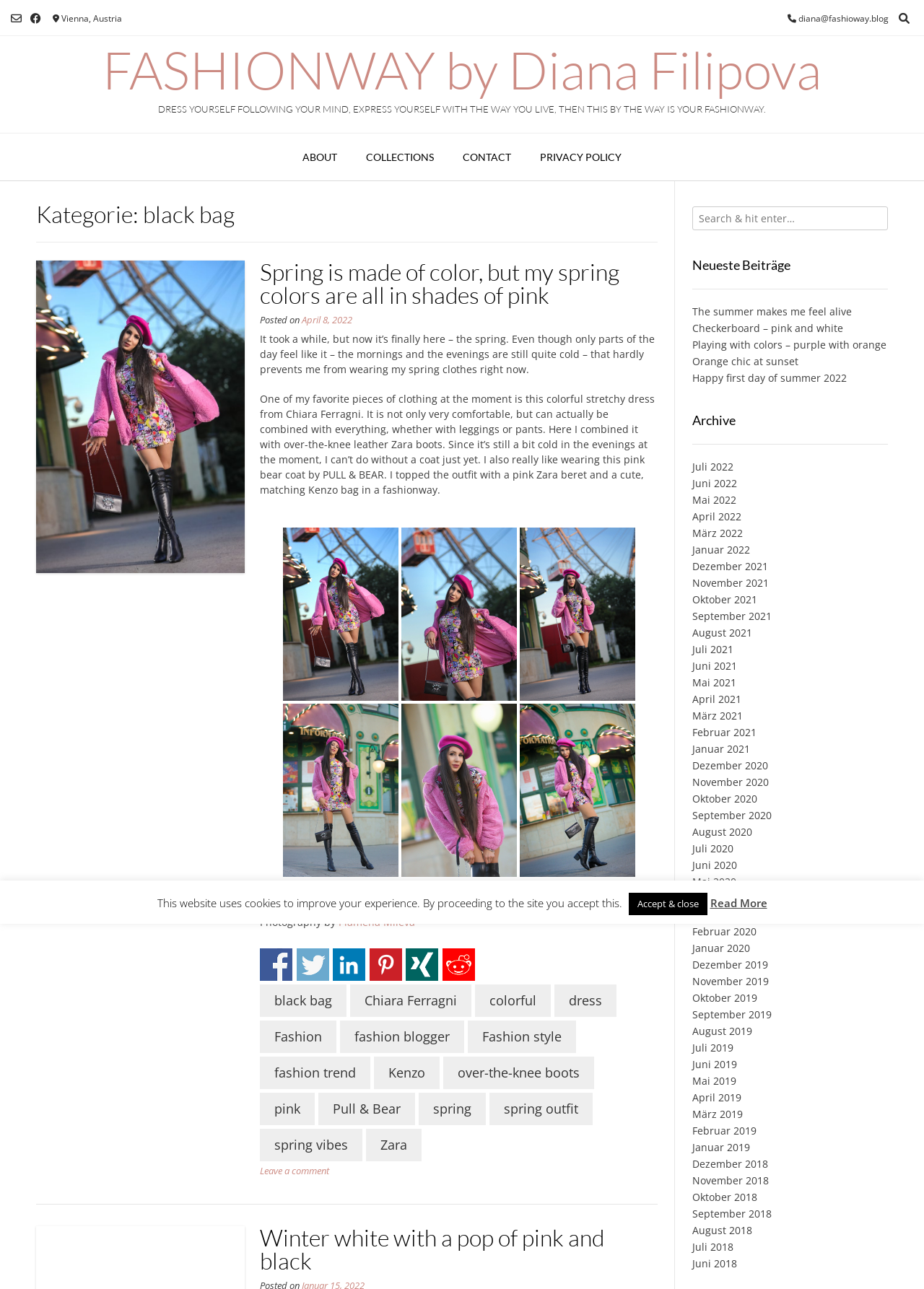Determine the bounding box coordinates for the HTML element described here: "Orange chic at sunset".

[0.749, 0.275, 0.864, 0.285]